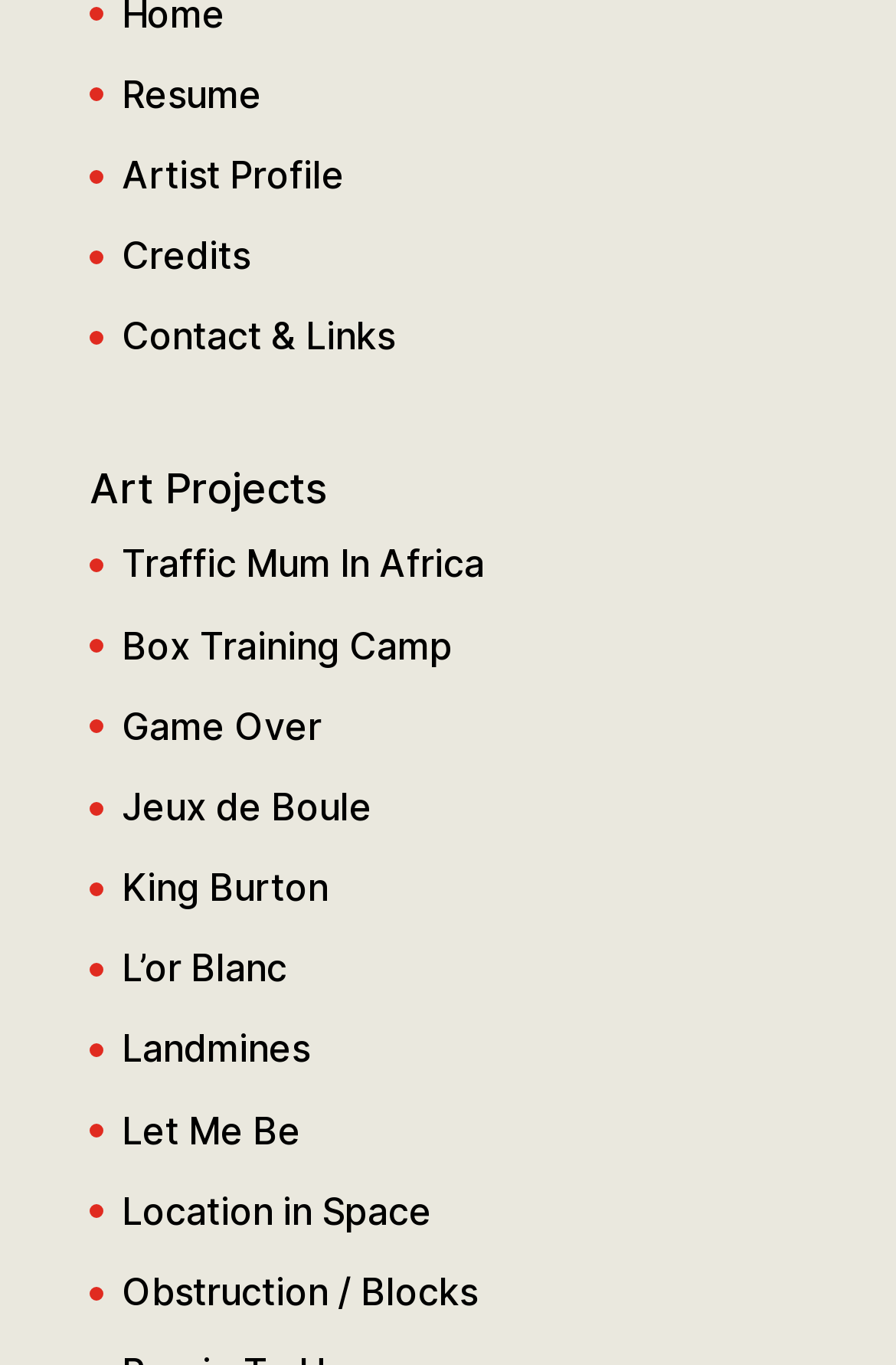Could you provide the bounding box coordinates for the portion of the screen to click to complete this instruction: "view artist profile"?

[0.136, 0.111, 0.385, 0.145]